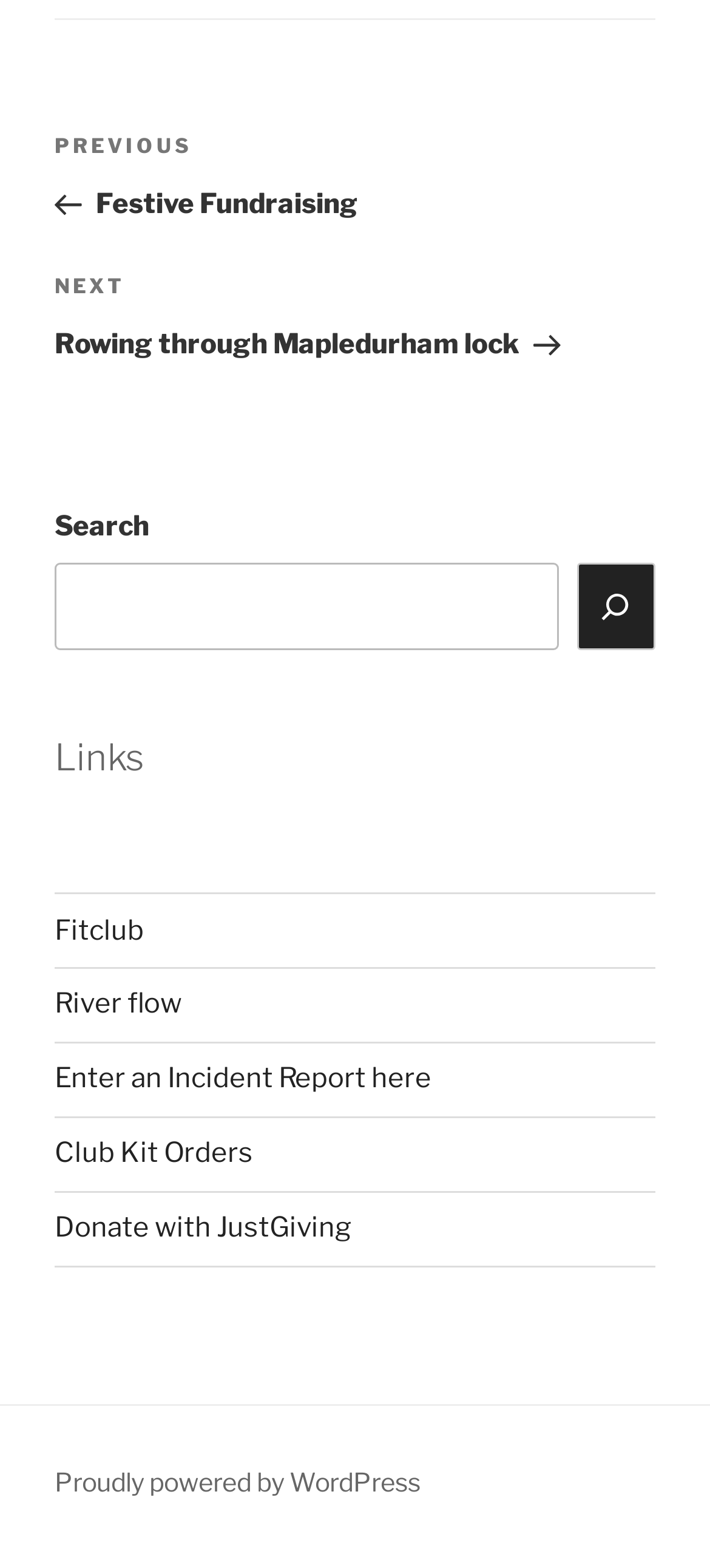Point out the bounding box coordinates of the section to click in order to follow this instruction: "Click on Home".

None